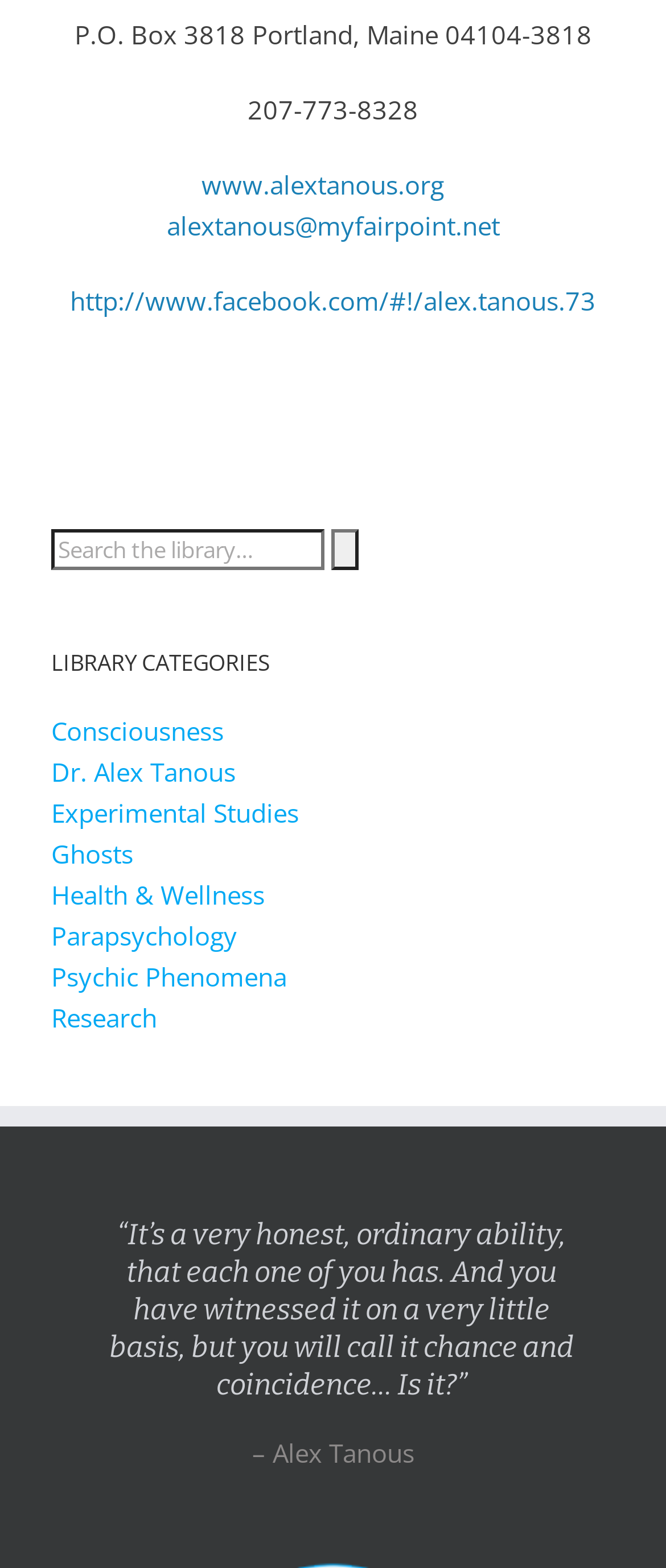Calculate the bounding box coordinates of the UI element given the description: "Experimental Studies".

[0.077, 0.507, 0.449, 0.529]